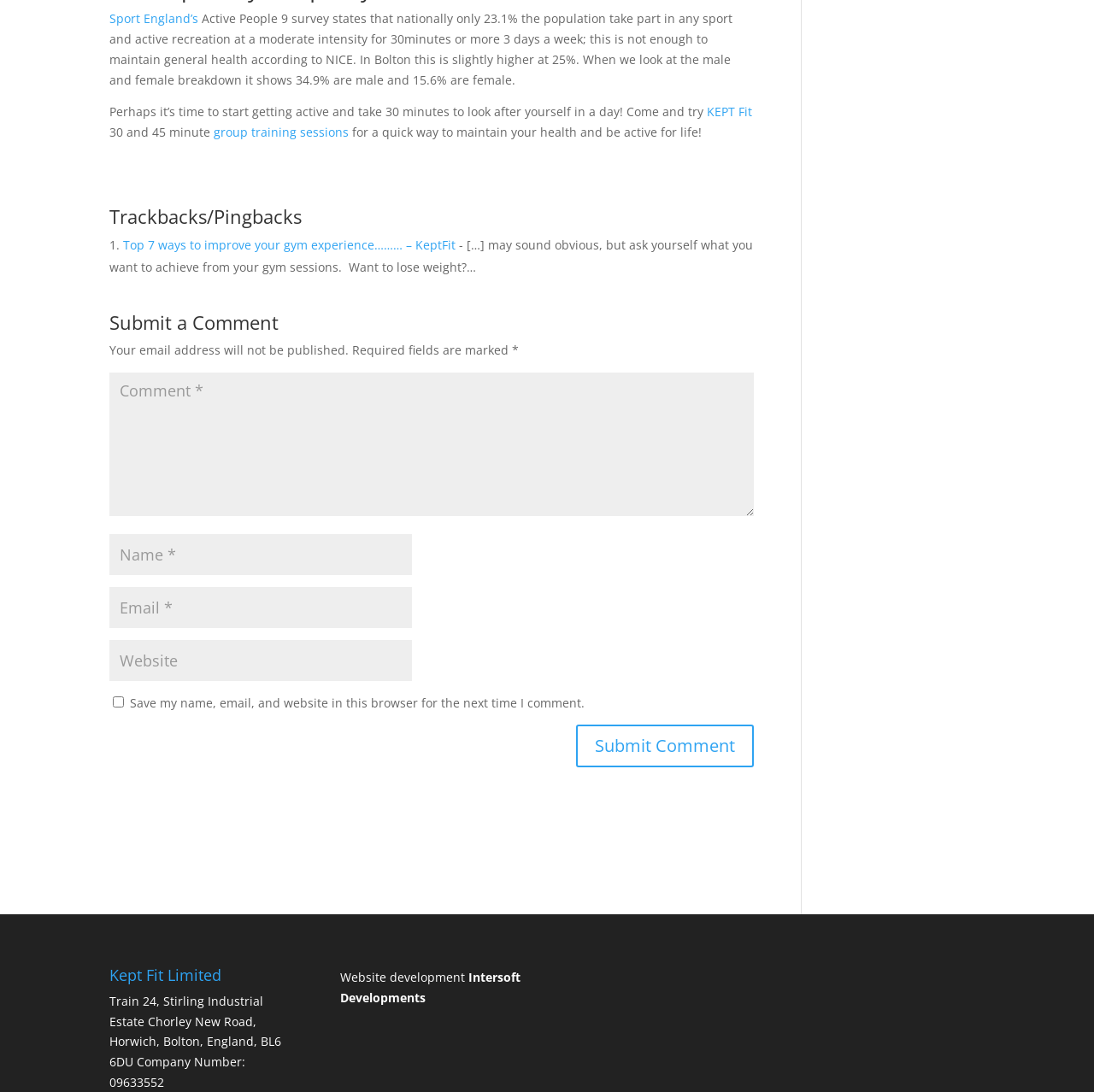How many ways to improve gym experience are mentioned?
Kindly offer a comprehensive and detailed response to the question.

The webpage mentions a link to an article titled 'Top 7 ways to improve your gym experience……… – KeptFit', indicating that there are 7 ways to improve gym experience mentioned in the article.